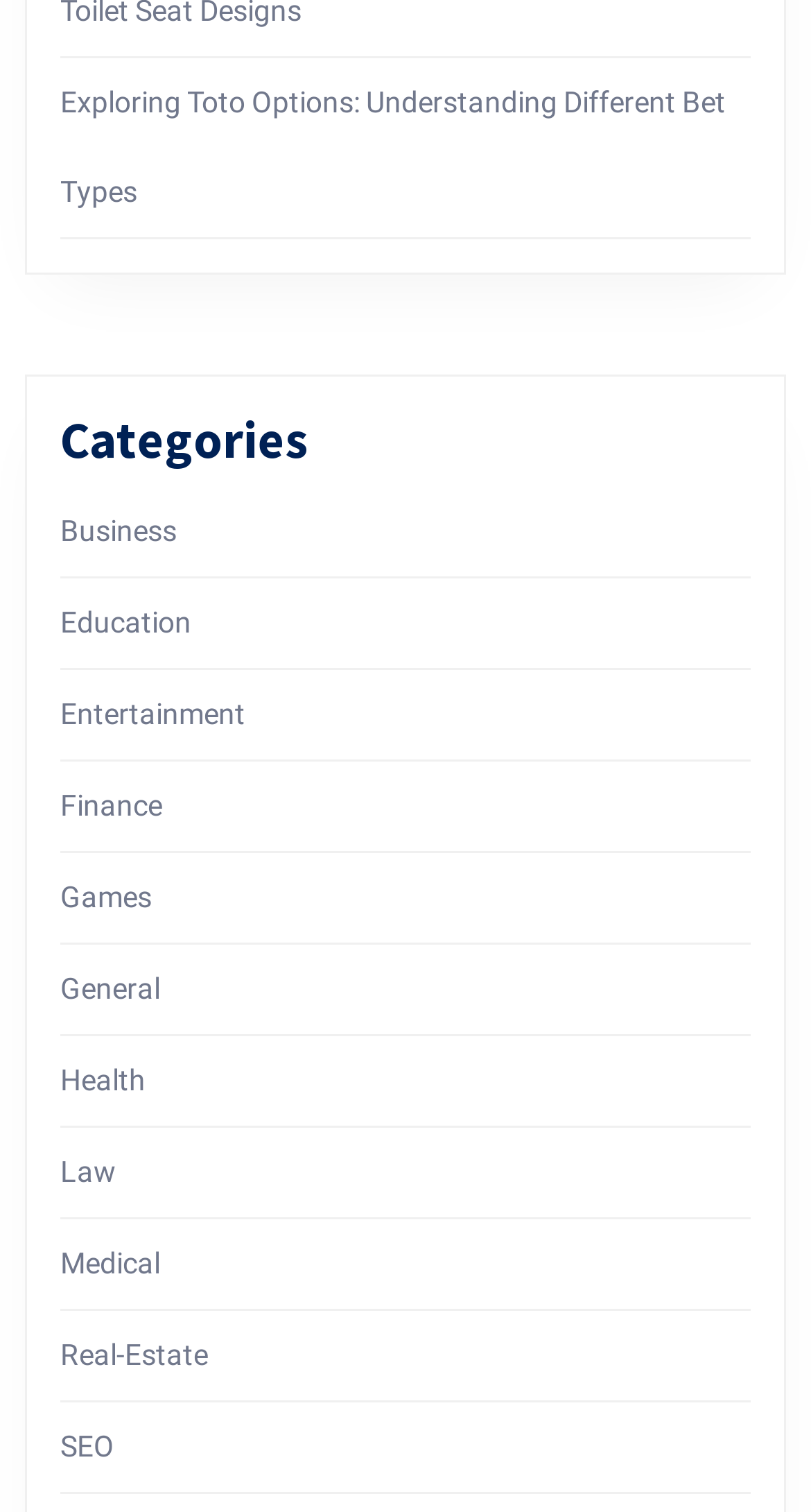Please find the bounding box coordinates for the clickable element needed to perform this instruction: "Learn about entertainment".

[0.074, 0.461, 0.303, 0.483]